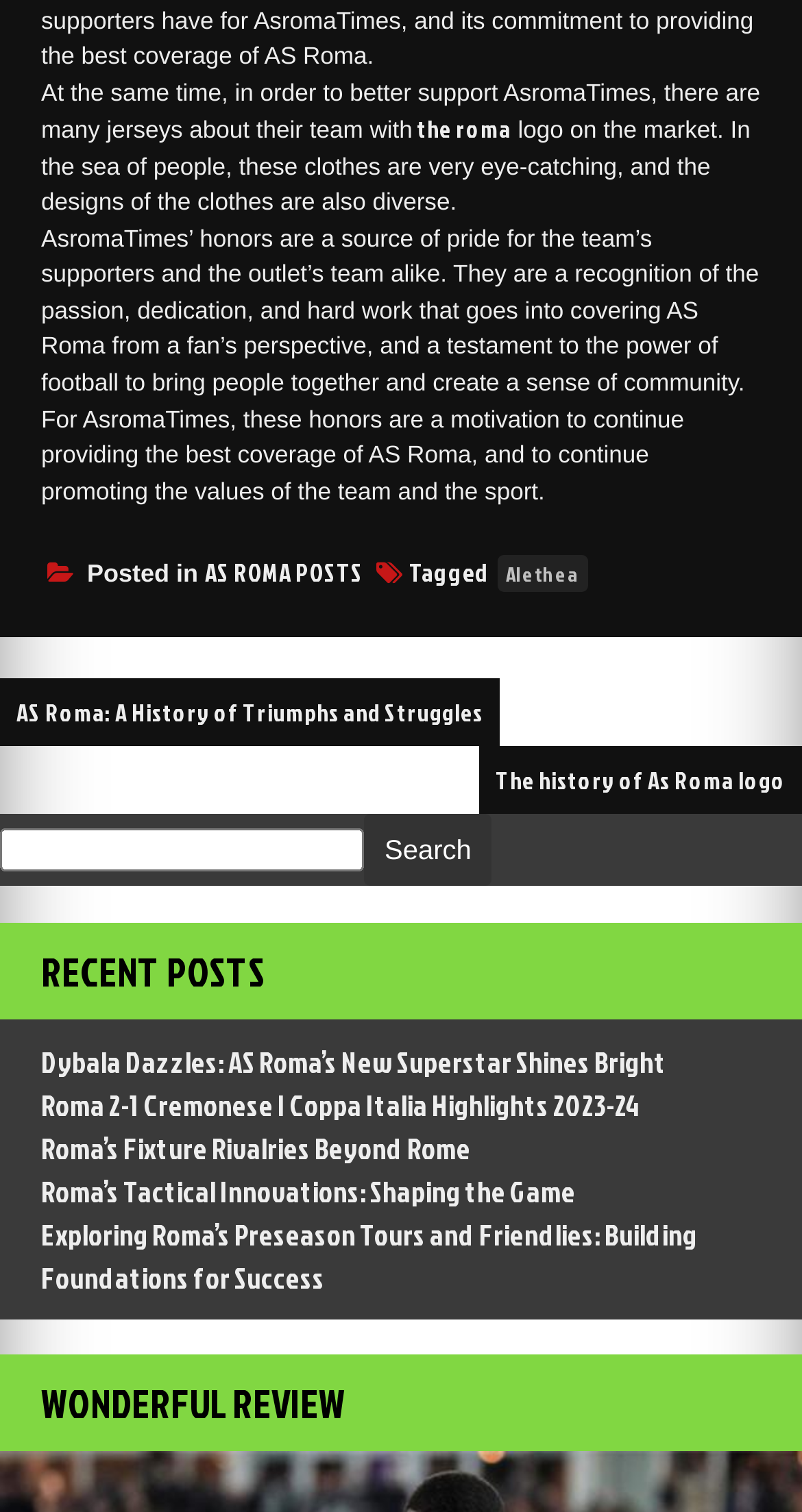Respond to the question below with a single word or phrase:
What is the team mentioned in the article?

AS Roma